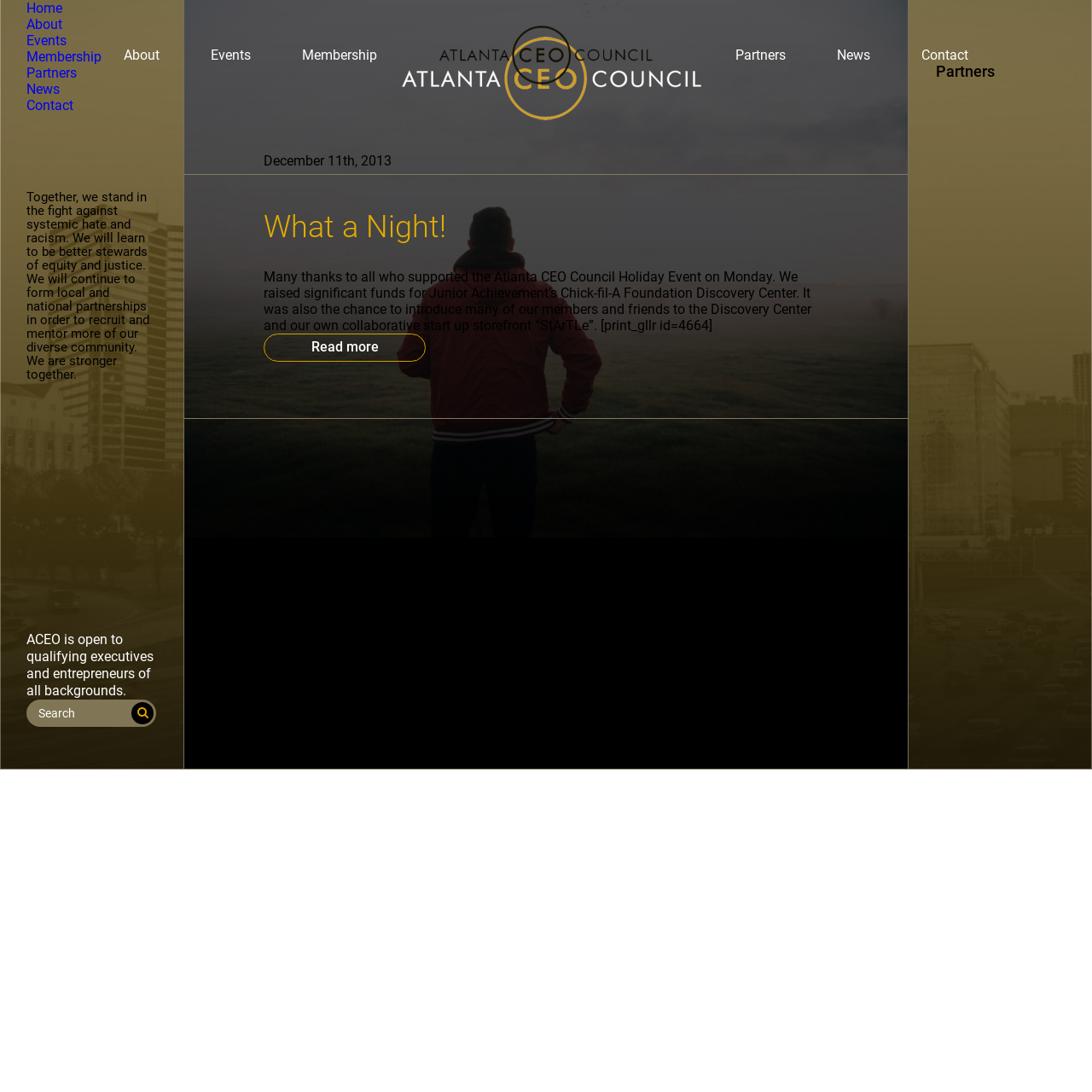How many paragraphs of text are there?
Refer to the image and provide a thorough answer to the question.

I counted the number of paragraphs of text on the webpage. There is one paragraph starting with 'Together, we stand in the fight against systemic hate and racism...', another paragraph starting with 'Many thanks to all who supported the Atlanta CEO Council Holiday Event on Monday...', and a third paragraph which is a single line of text. There are 3 paragraphs of text in total.